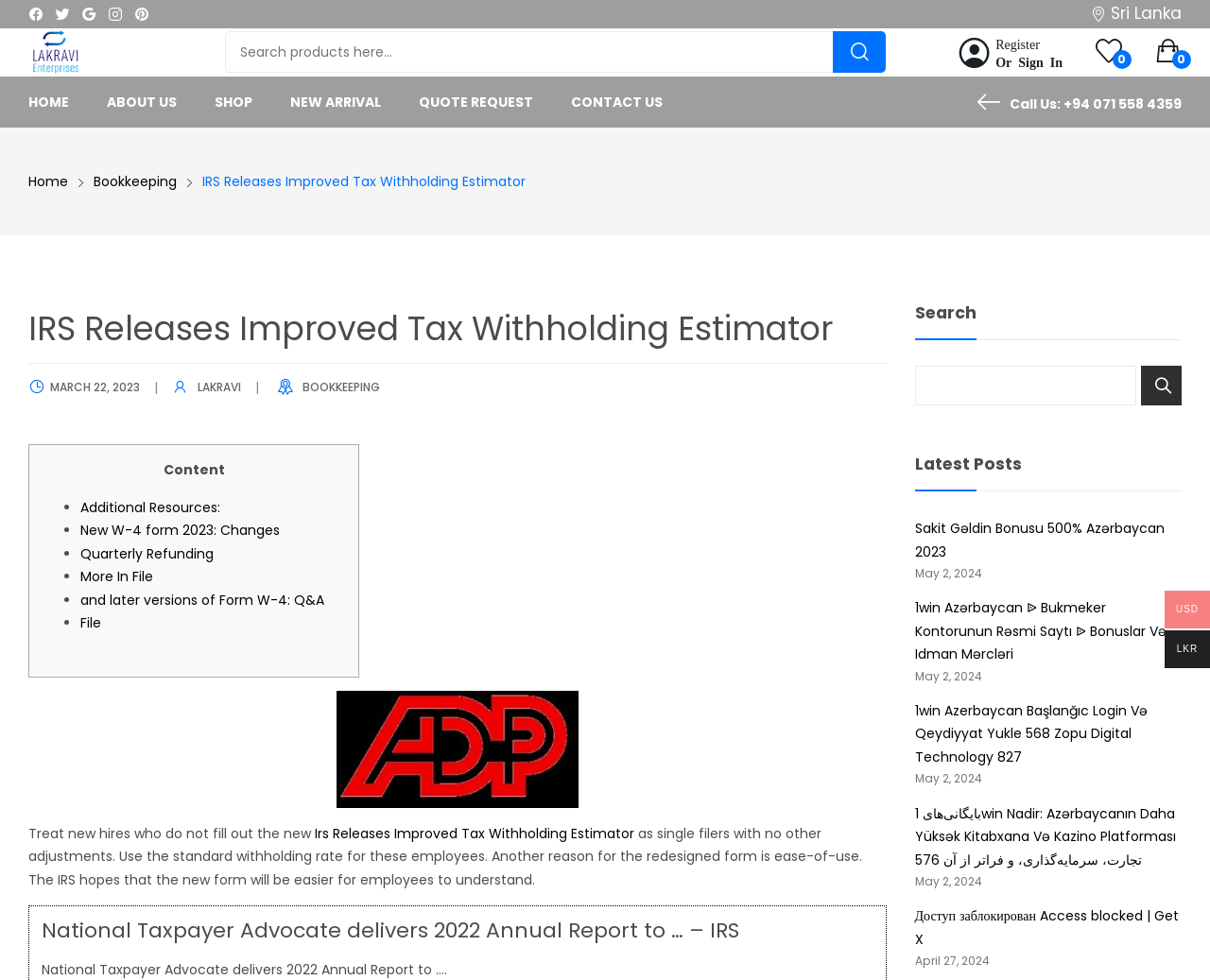Generate a comprehensive description of the webpage content.

This webpage is about Lakravi Enterprises, with a focus on tax-related news and services. At the top, there are social media links, including Facebook, Twitter, Google, Instagram, and Pinterest, aligned horizontally. Below them, there is a search bar with a textbox and a button. On the top-right corner, there is a link to register or sign in.

The main content area is divided into sections. The first section has a heading "IRS Releases Improved Tax Withholding Estimator" and a subheading "MARCH 22, 2023". Below this, there are links to related topics, including "Bookkeeping" and "LAKRAVI". 

The next section appears to be a table with a heading "Content" and several list items, each with a bullet point and a link to additional resources, such as "New W-4 form 2023: Changes" and "Quarterly Refunding". 

Below this, there is an image related to social security benefits, followed by a block of text discussing the new tax withholding estimator. 

The webpage also features a section with latest posts, including links to articles with titles such as "Sakit Gəldin Bonusu 500% Azərbaycan 2023" and "1win Azərbaycan ᐉ Bukmeker Kontorunun Rəsmi Saytı ᐉ Bonuslar Və Idman Mərcləri". Each post has a timestamp, such as "May 2, 2024" or "April 27, 2024". 

On the right side of the page, there are currency exchange rates, with USD and LKR rates displayed. At the bottom, there are links to various pages, including "HOME", "ABOUT US", "SHOP", "NEW ARRIVAL", "QUOTE REQUEST", and "CONTACT US".